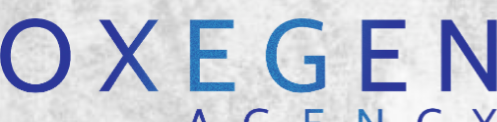Why is the website undergoing maintenance?
From the details in the image, answer the question comprehensively.

The announcement of the website undergoing maintenance reinforces the agency's commitment to enhancing user experience, implying that the agency is dedicated to providing a better online experience for its users.